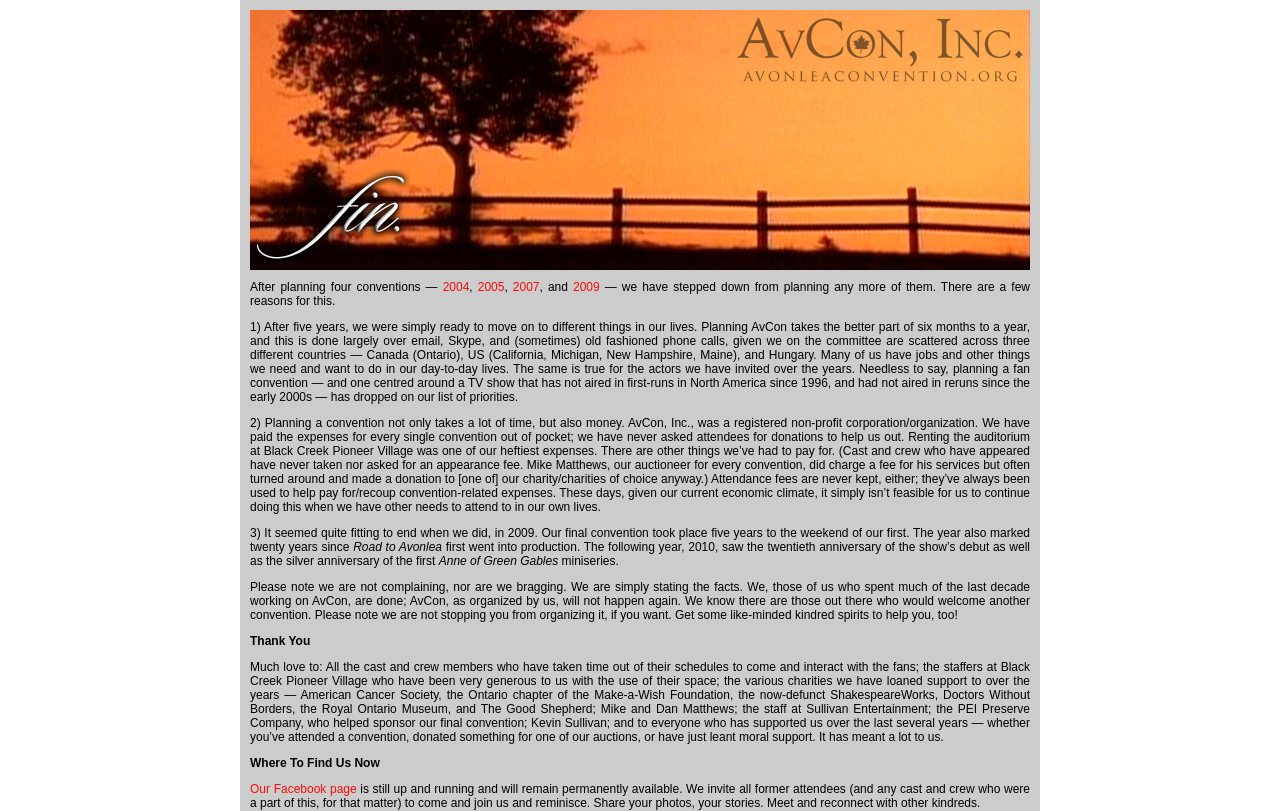Where can former attendees connect with each other now?
Provide a short answer using one word or a brief phrase based on the image.

Facebook page